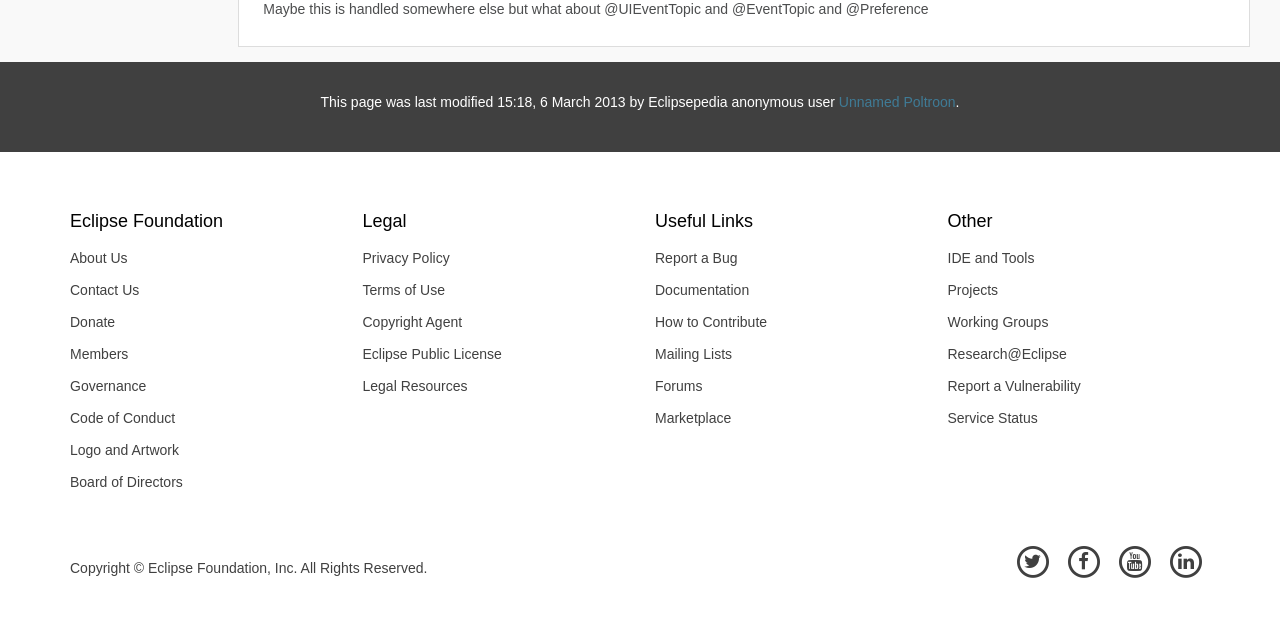Identify the bounding box coordinates of the element to click to follow this instruction: 'Click on About Us'. Ensure the coordinates are four float values between 0 and 1, provided as [left, top, right, bottom].

[0.043, 0.393, 0.26, 0.444]